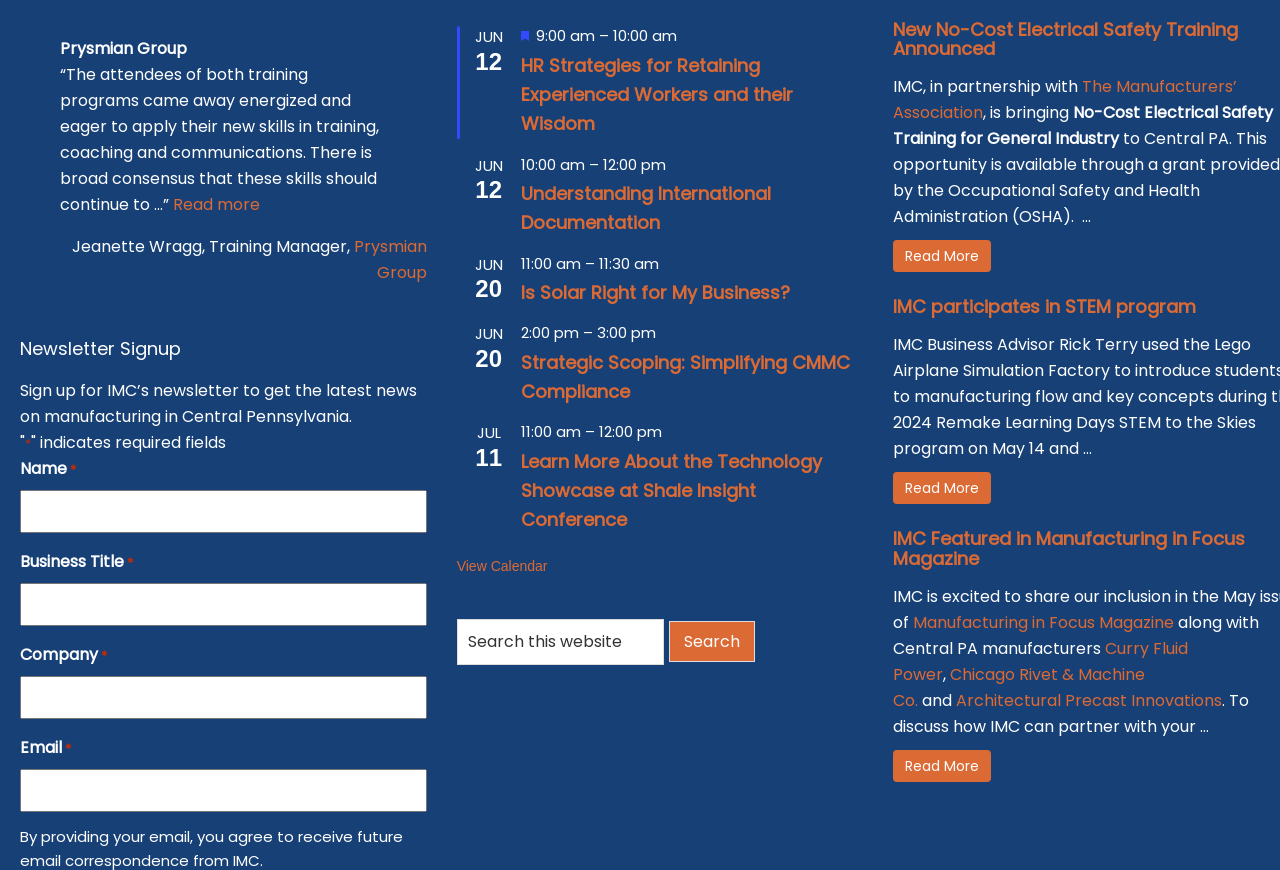Please specify the bounding box coordinates of the region to click in order to perform the following instruction: "Sign up for IMC’s newsletter".

[0.016, 0.384, 0.333, 0.423]